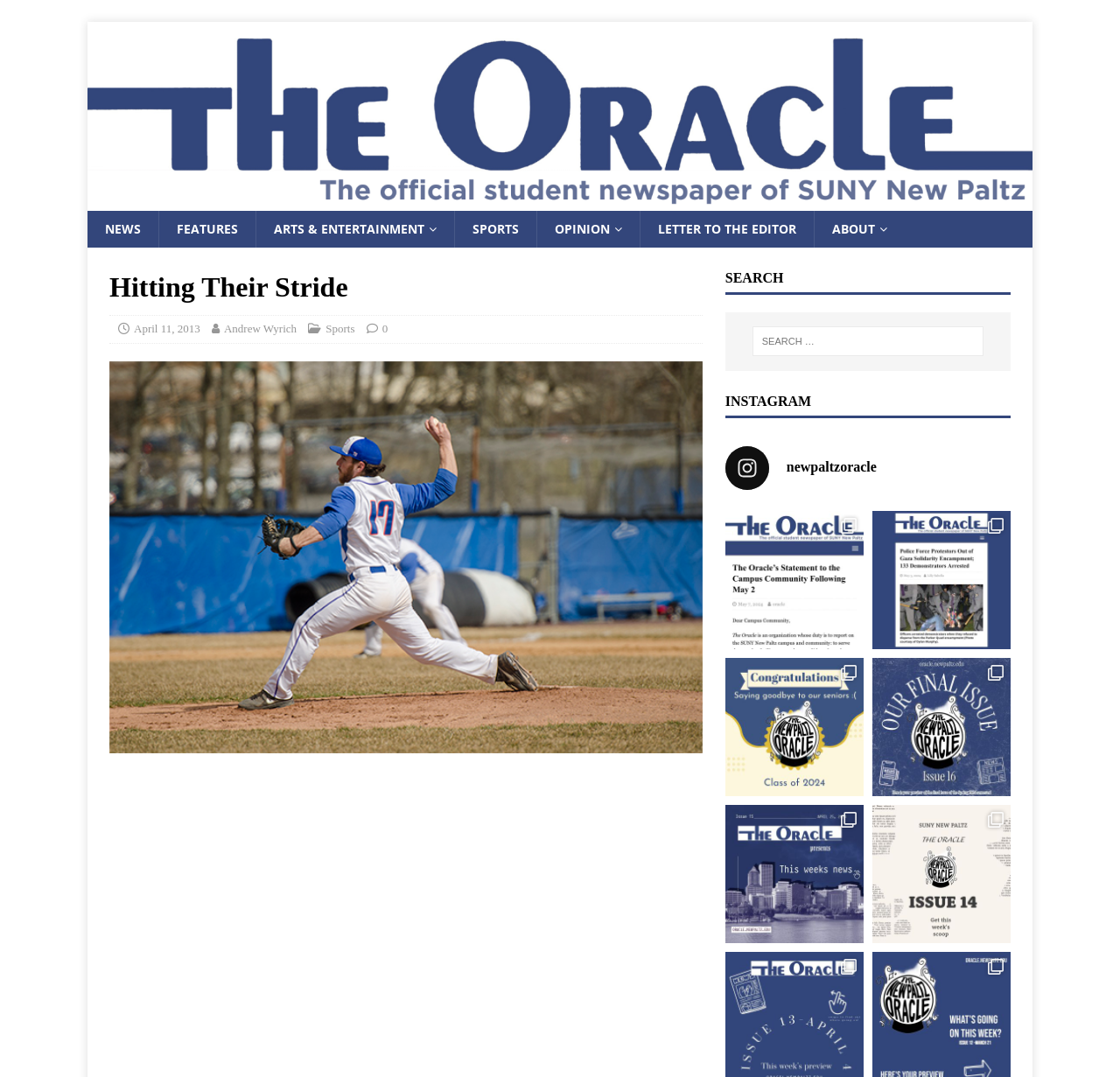Can you provide the bounding box coordinates for the element that should be clicked to implement the instruction: "Visit the Instagram page"?

[0.647, 0.414, 0.902, 0.455]